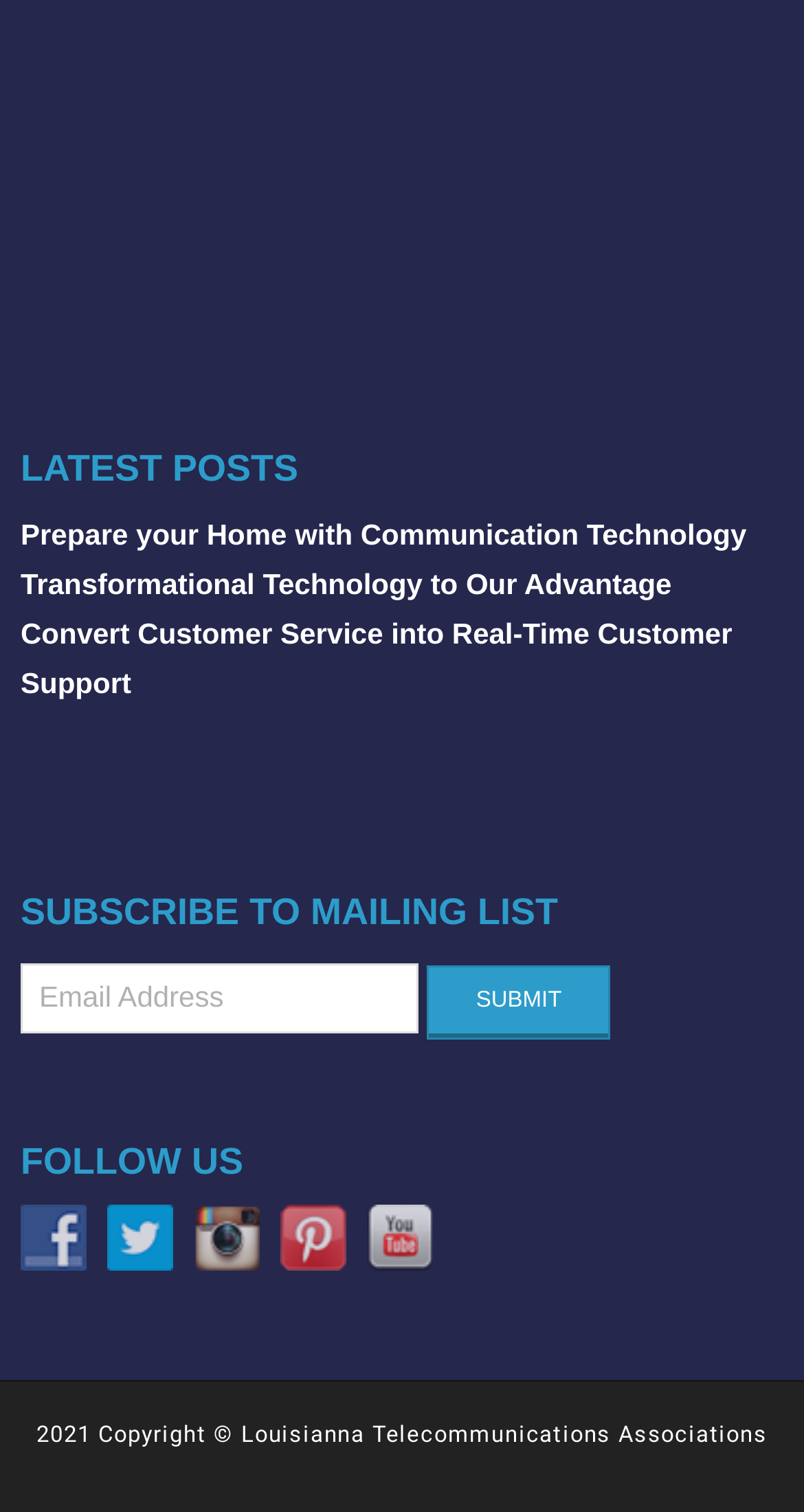Identify the bounding box coordinates of the HTML element based on this description: "Transformational Technology to Our Advantage".

[0.026, 0.376, 0.835, 0.398]